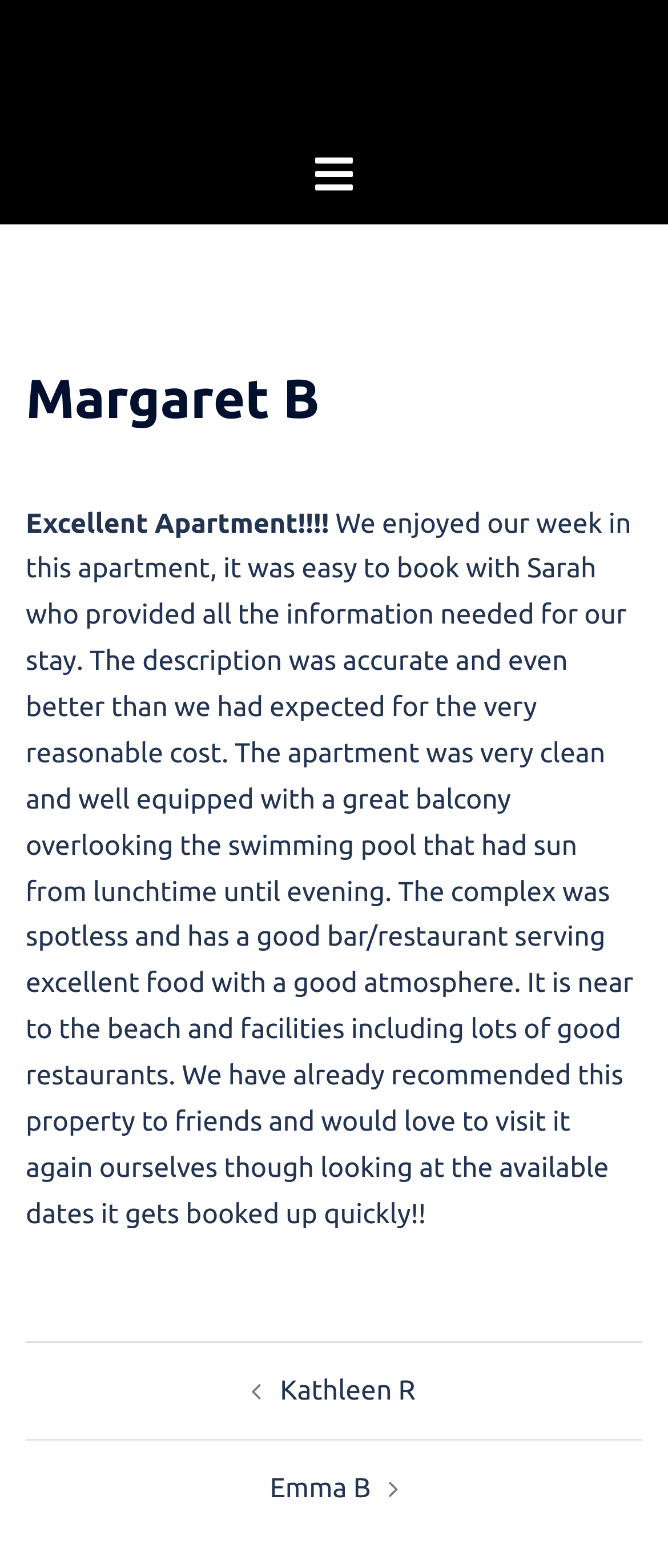What is the name of the apartment complex?
Look at the image and respond with a one-word or short-phrase answer.

Victoria Court